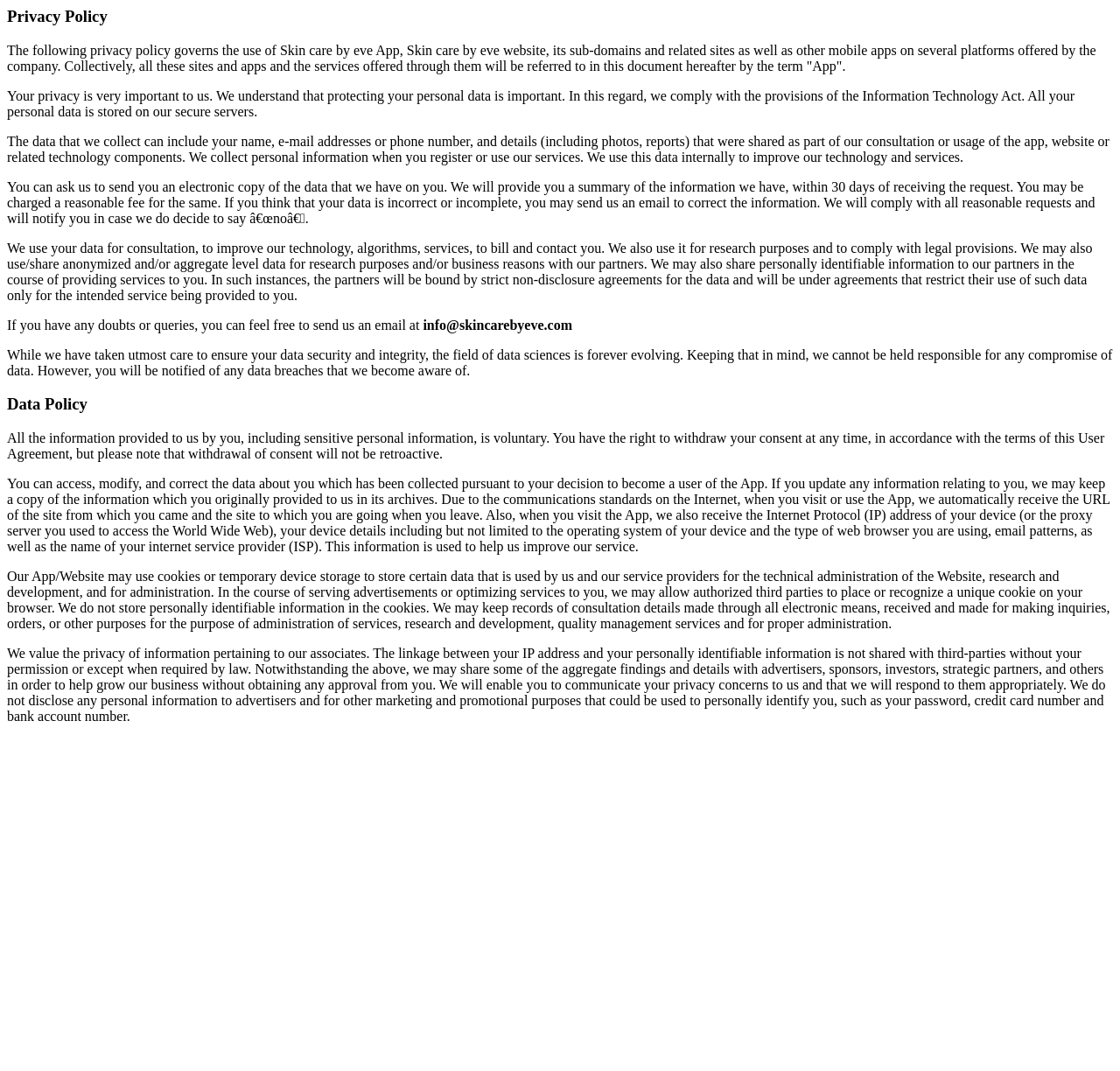Provide a short answer to the following question with just one word or phrase: How can users access their personal data?

By sending an email